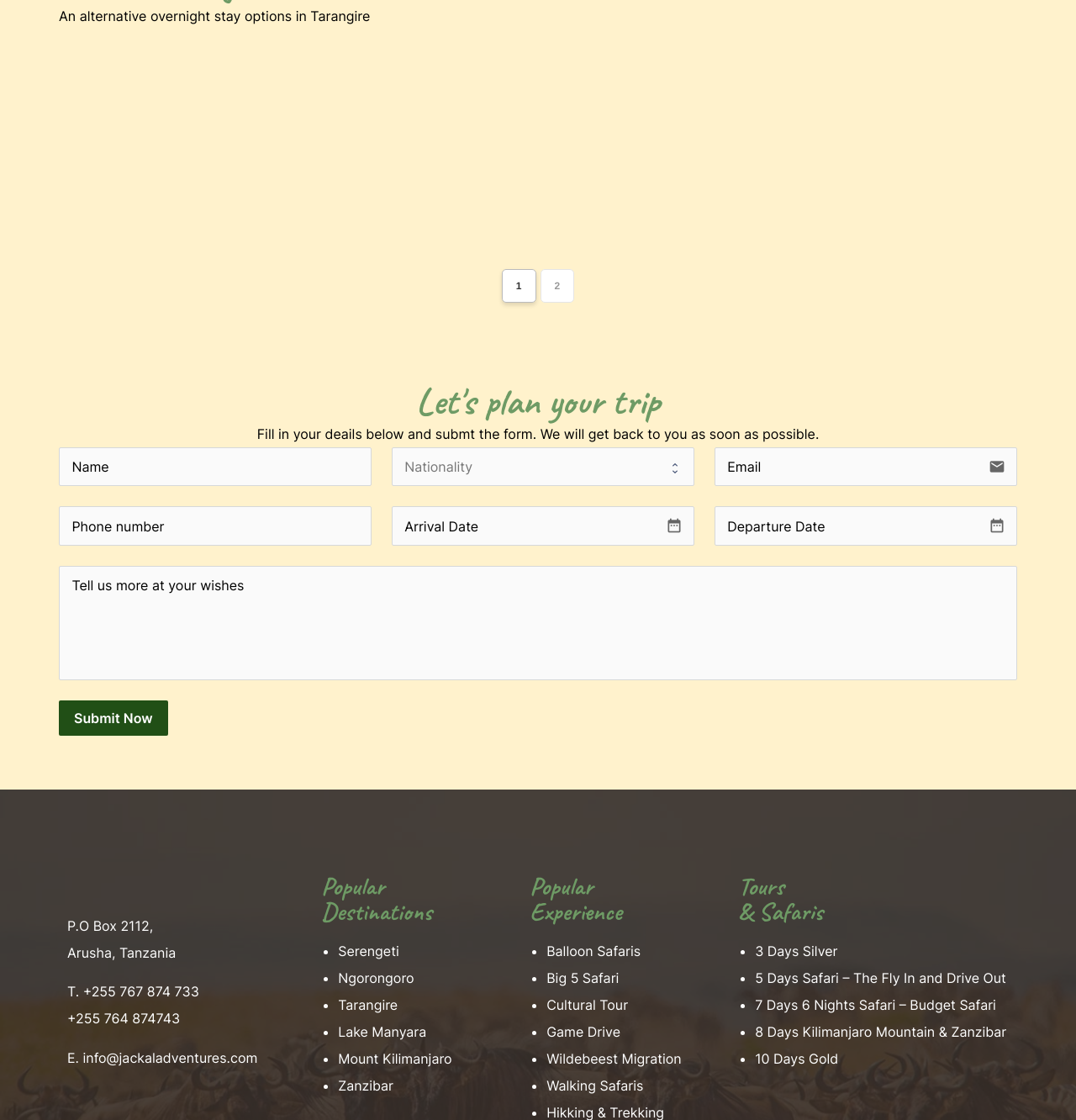Use a single word or phrase to answer this question: 
What type of experiences are offered?

Balloon Safaris, Big 5 Safari, Cultural Tour, Game Drive, Wildebeest Migration, Walking Safaris